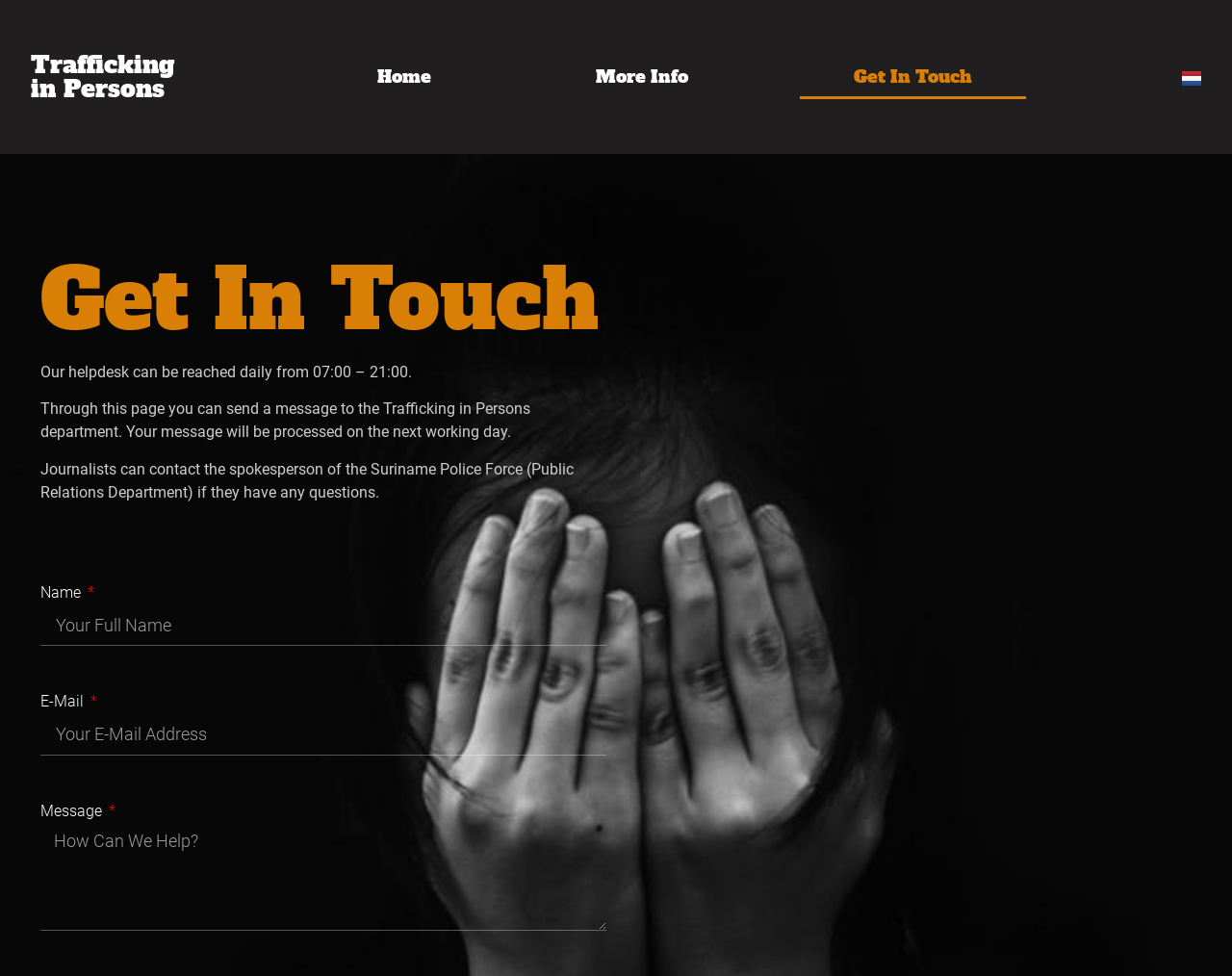Who can contact the spokesperson of the Suriname Police Force?
Please provide a detailed and comprehensive answer to the question.

The webpage states that 'Journalists can contact the spokesperson of the Suriname Police Force (Public Relations Department) if they have any questions.' This indicates that journalists are the ones who can contact the spokesperson.